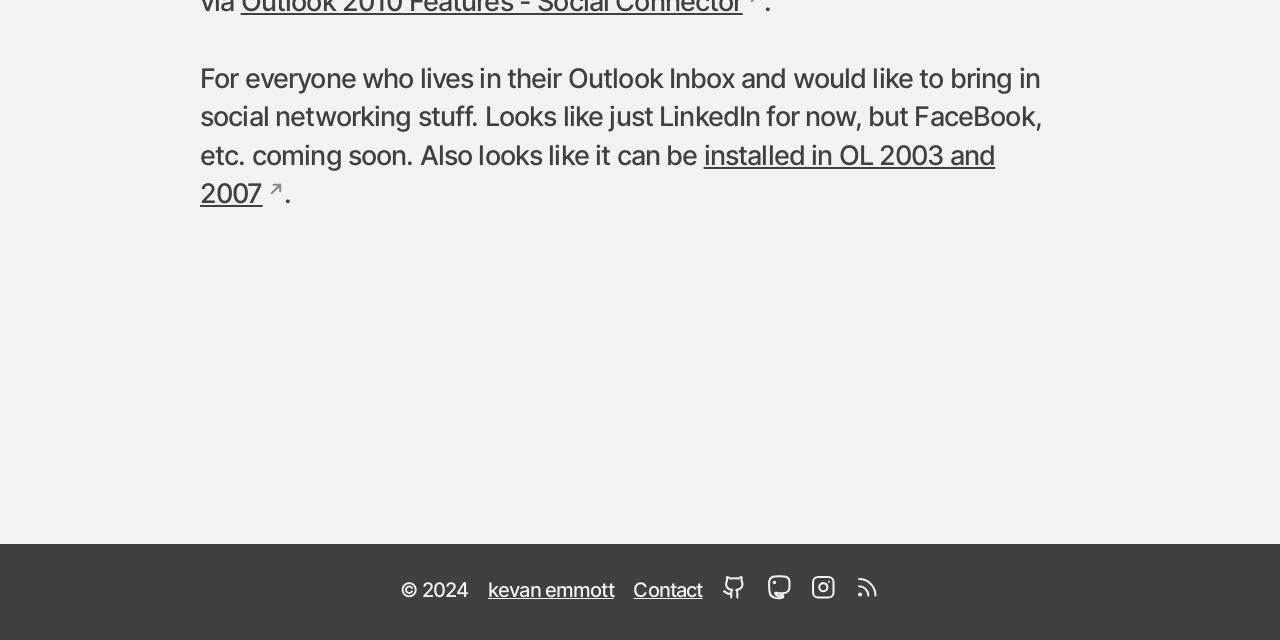Specify the bounding box coordinates (top-left x, top-left y, bottom-right x, bottom-right y) of the UI element in the screenshot that matches this description: kevan emmott

[0.381, 0.903, 0.48, 0.946]